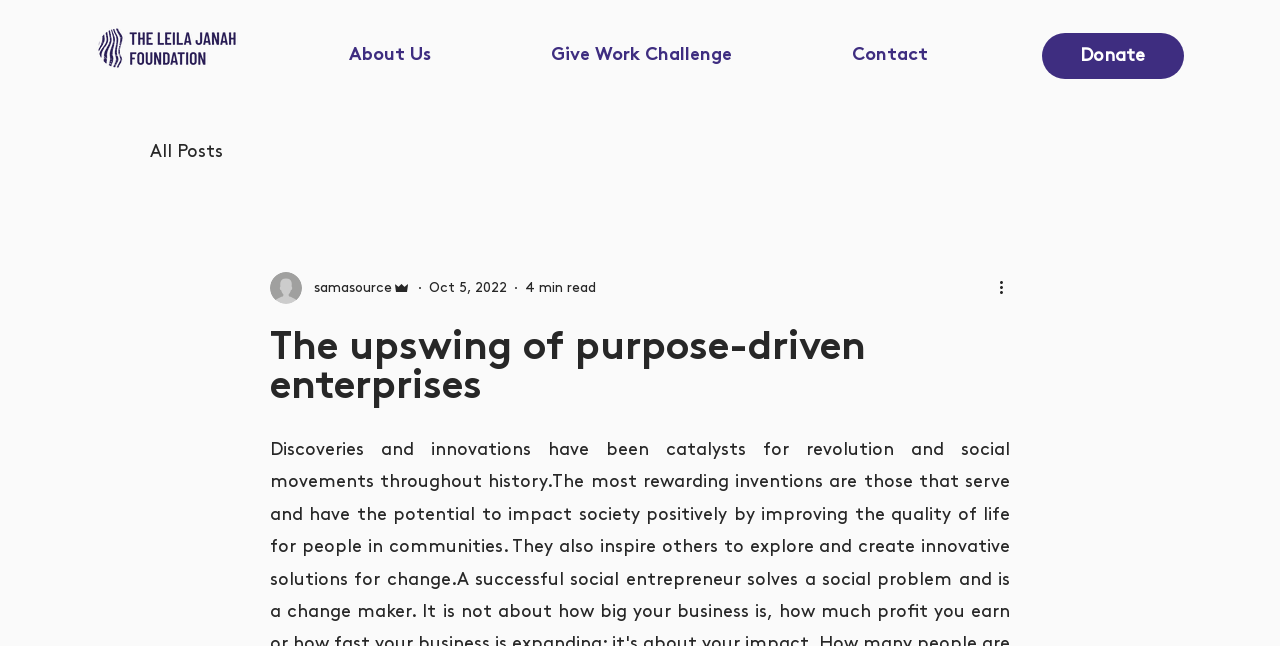What is the date of the blog post?
Answer the question in a detailed and comprehensive manner.

I determined the date of the blog post from the generic element 'Oct 5, 2022' which is a sub-element of the blog navigation, indicating the publication date of the blog post.